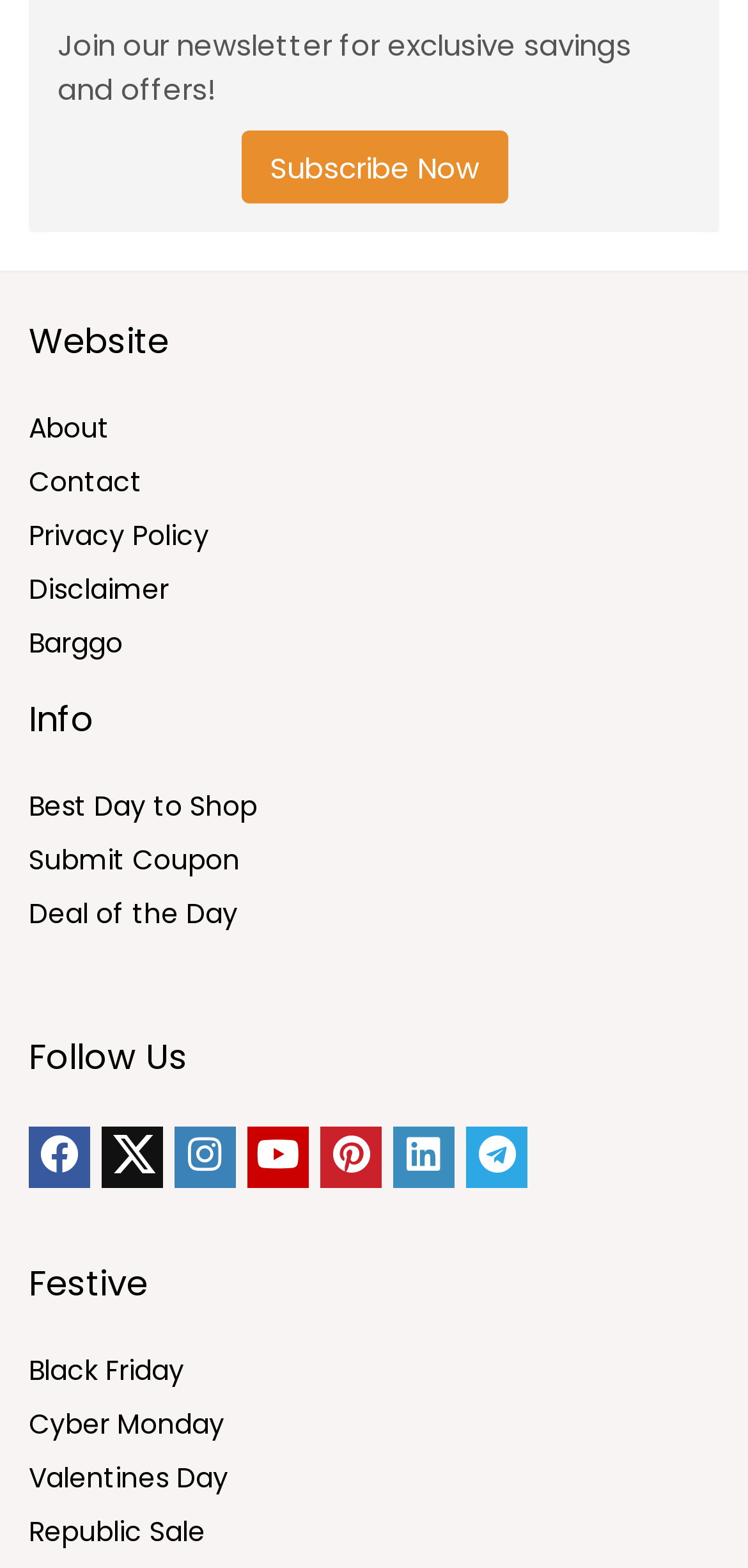Please respond to the question with a concise word or phrase:
How many social media links are present on the webpage?

6